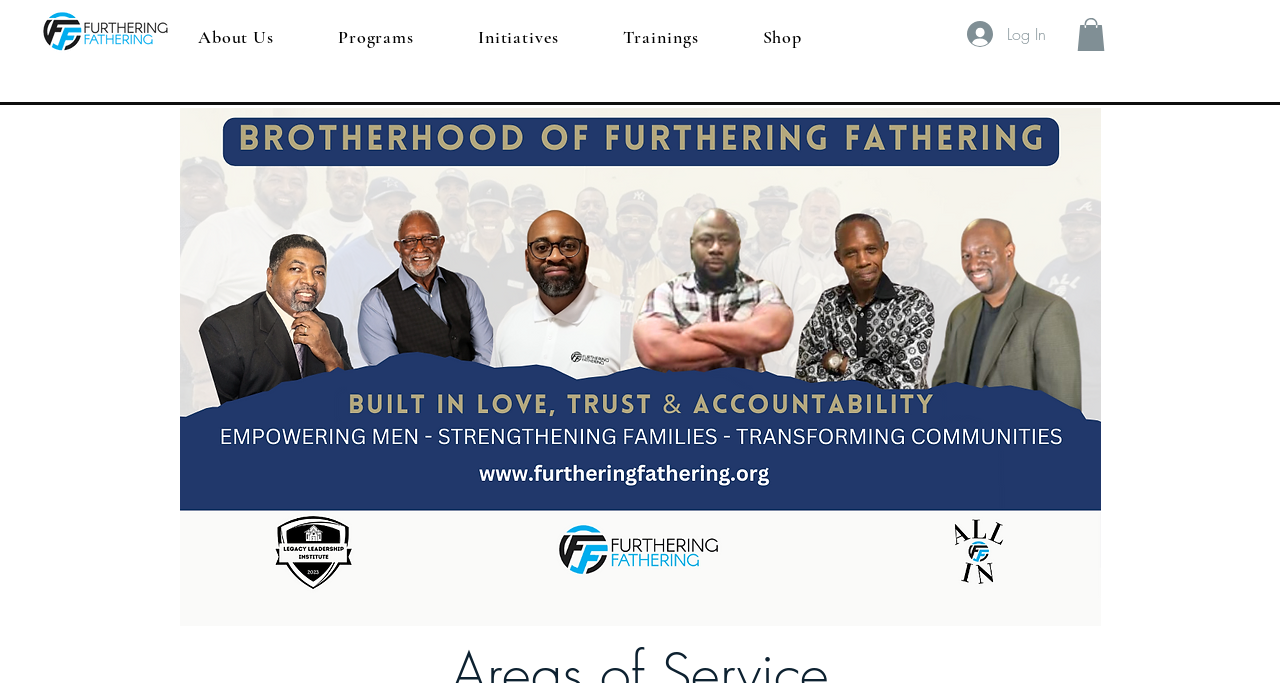Given the element description: "About Us", predict the bounding box coordinates of this UI element. The coordinates must be four float numbers between 0 and 1, given as [left, top, right, bottom].

[0.133, 0.022, 0.236, 0.086]